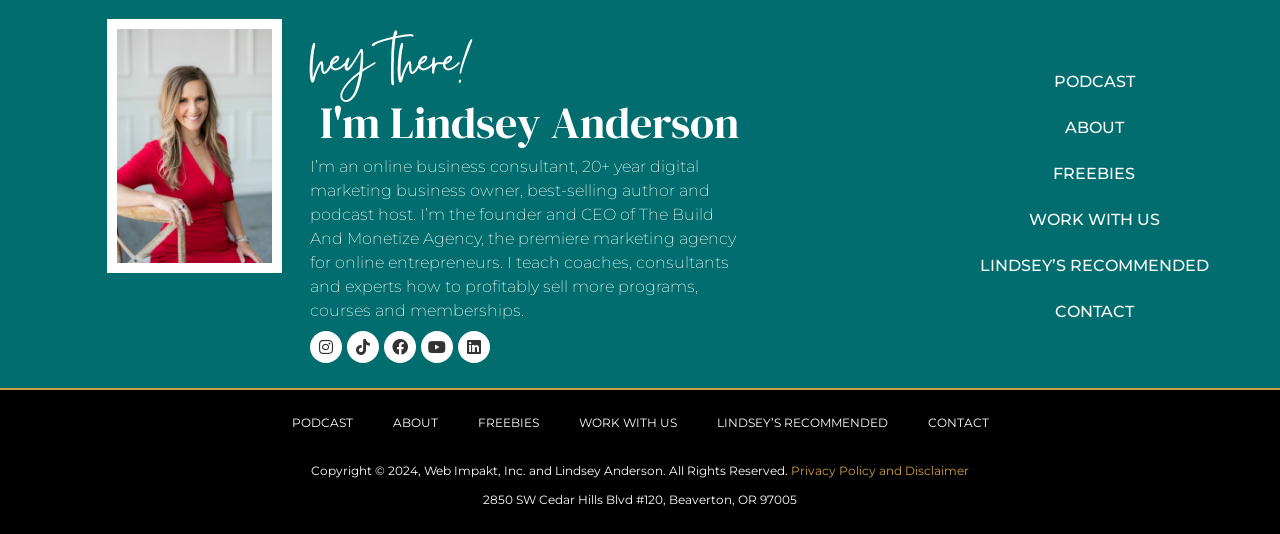Please find the bounding box coordinates of the element that must be clicked to perform the given instruction: "contact Lindsey". The coordinates should be four float numbers from 0 to 1, i.e., [left, top, right, bottom].

[0.72, 0.542, 0.989, 0.628]